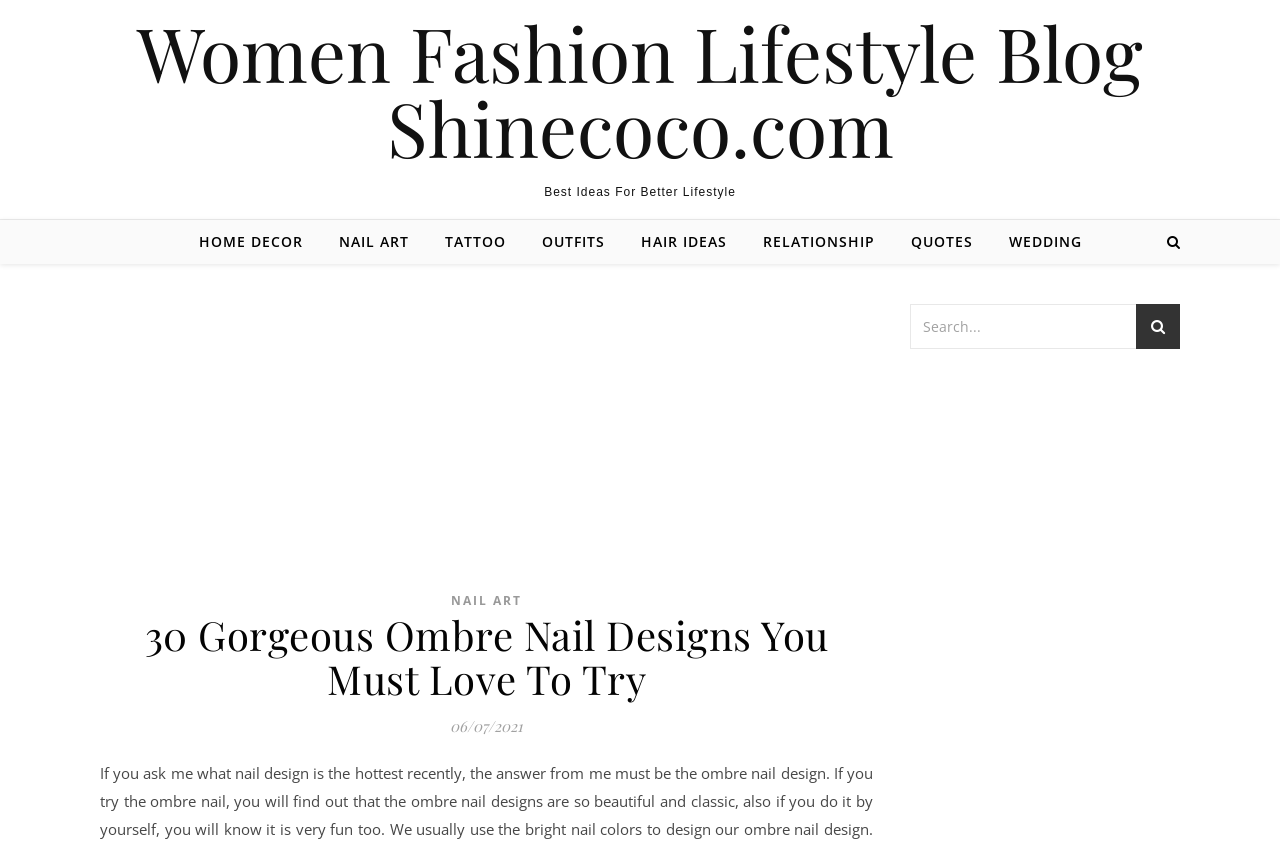Identify the text that serves as the heading for the webpage and generate it.

30 Gorgeous Ombre Nail Designs You Must Love To Try